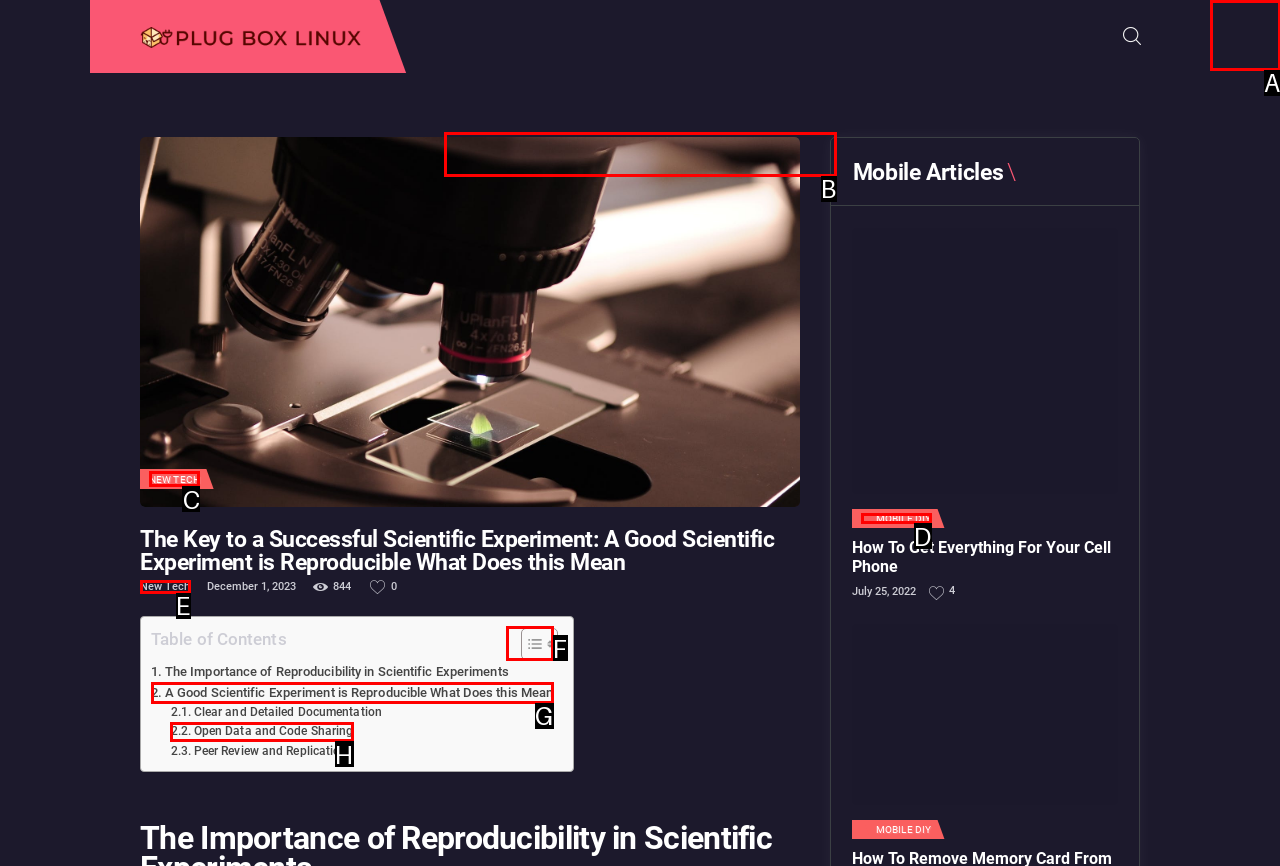Given the description: Email Tracy Shaw, pick the option that matches best and answer with the corresponding letter directly.

None